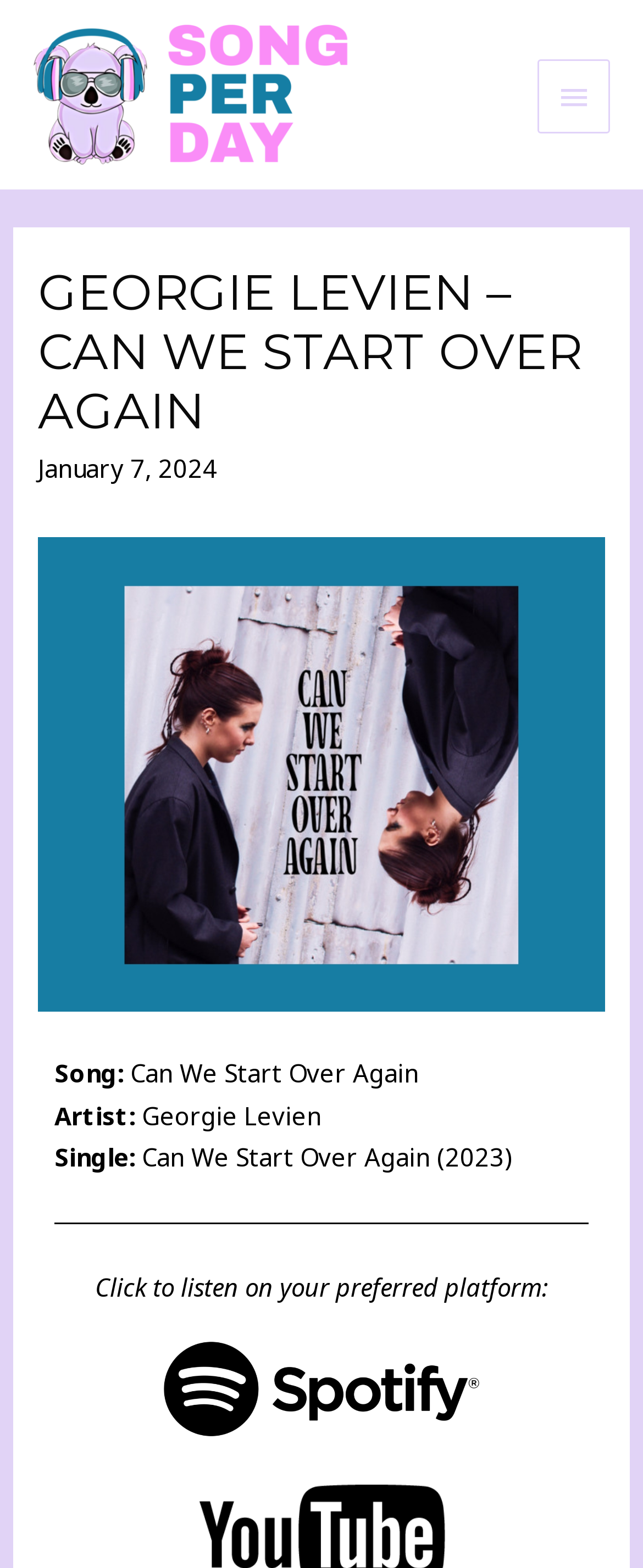What is the platform with a logo that can be clicked to listen to the song?
Answer the question with a single word or phrase, referring to the image.

Spotify